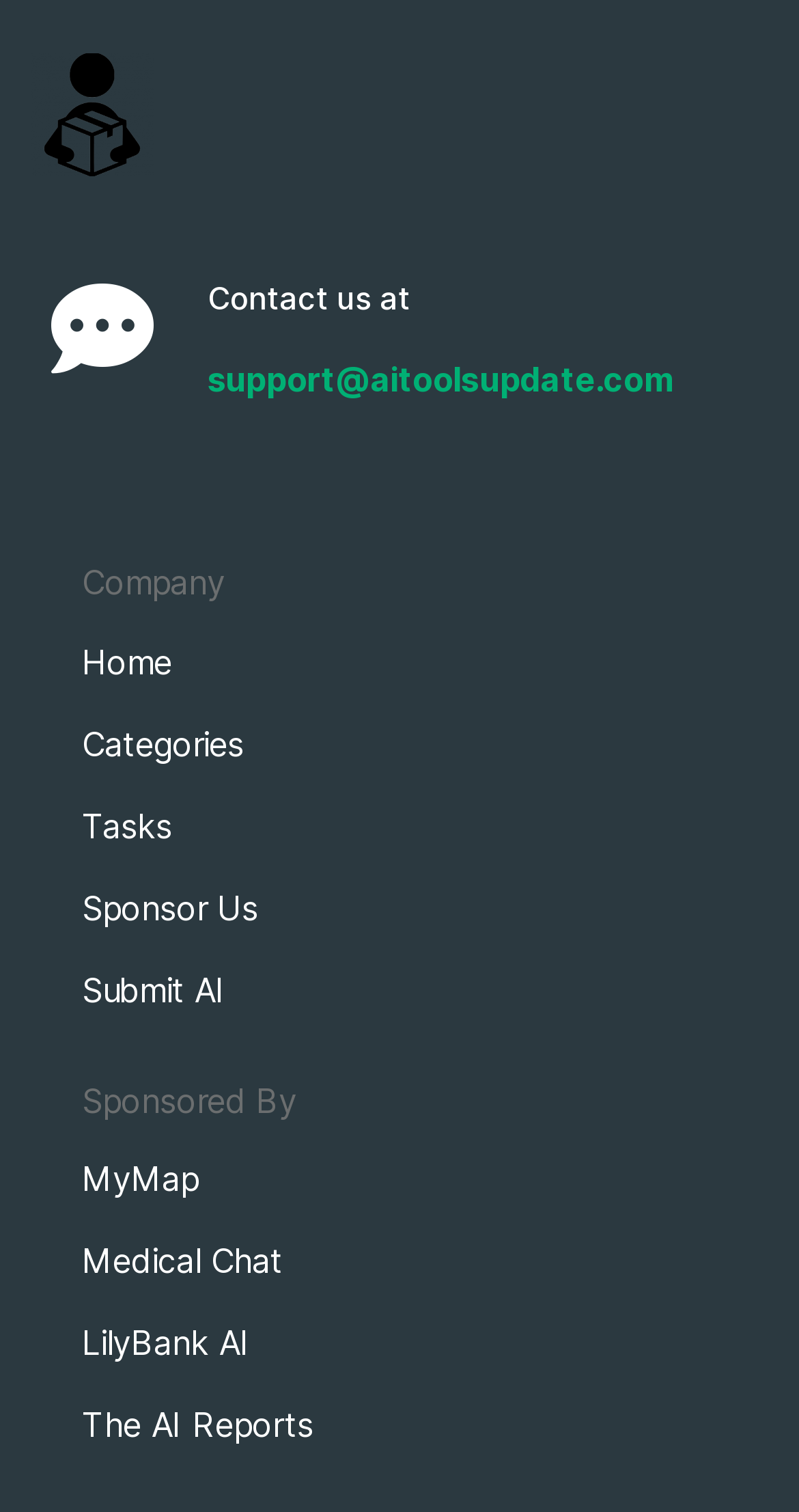Provide a short answer using a single word or phrase for the following question: 
What is the email address provided on the webpage?

support@aitoolsupdate.com